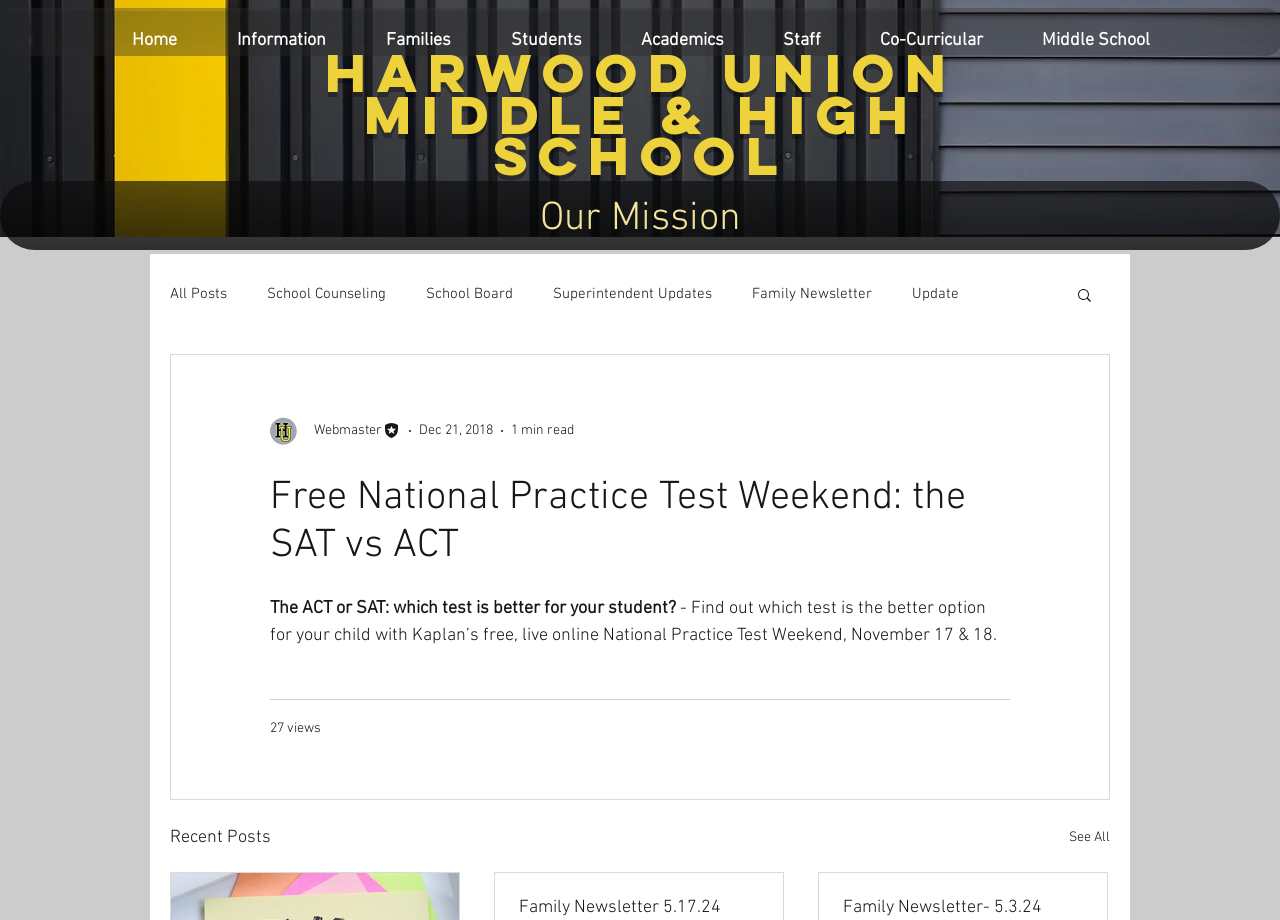Identify the bounding box coordinates of the section that should be clicked to achieve the task described: "View 'Family Newsletter 5.17.24' post".

[0.405, 0.975, 0.593, 0.998]